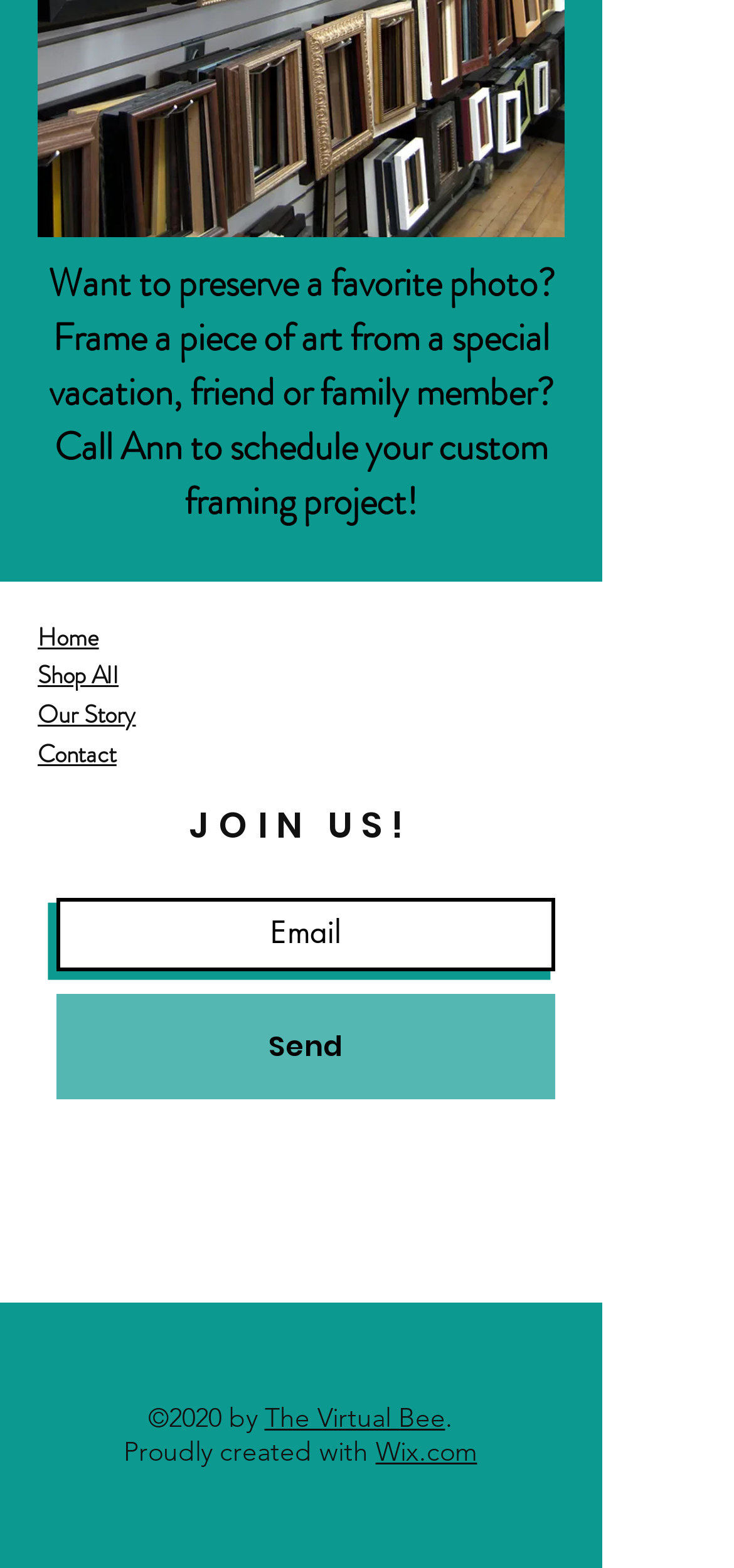What is the website platform used to create the custom framing service's website?
Kindly offer a detailed explanation using the data available in the image.

The website platform can be found in the footer of the page, which includes a link to 'Wix.com' with the text 'Proudly created with'.